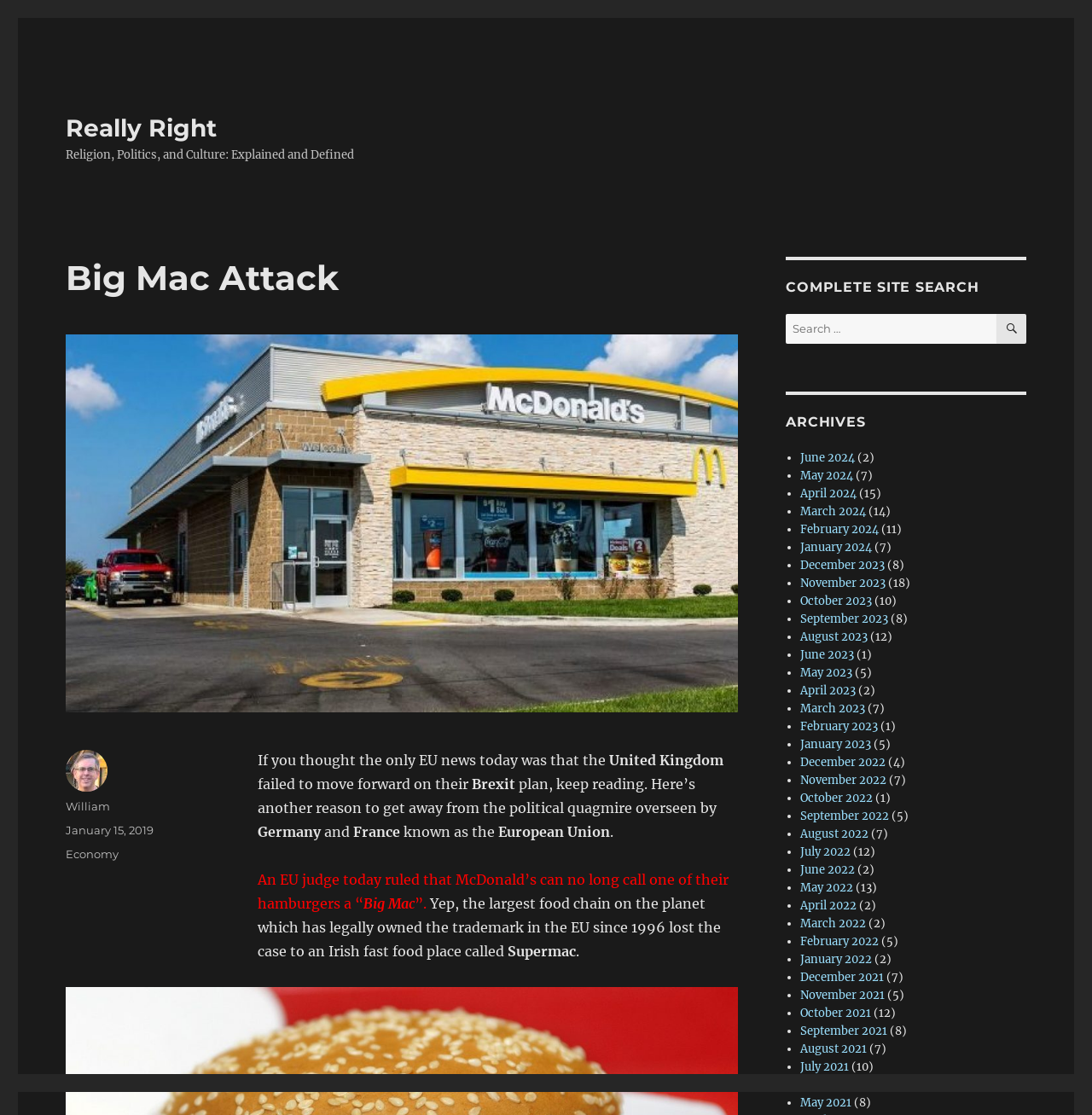In what year did the author post the article?
Could you answer the question in a detailed manner, providing as much information as possible?

The answer can be found in the footer section, where it is mentioned that the article was 'Posted on January 15, 2019'. This indicates that the author posted the article in 2019.